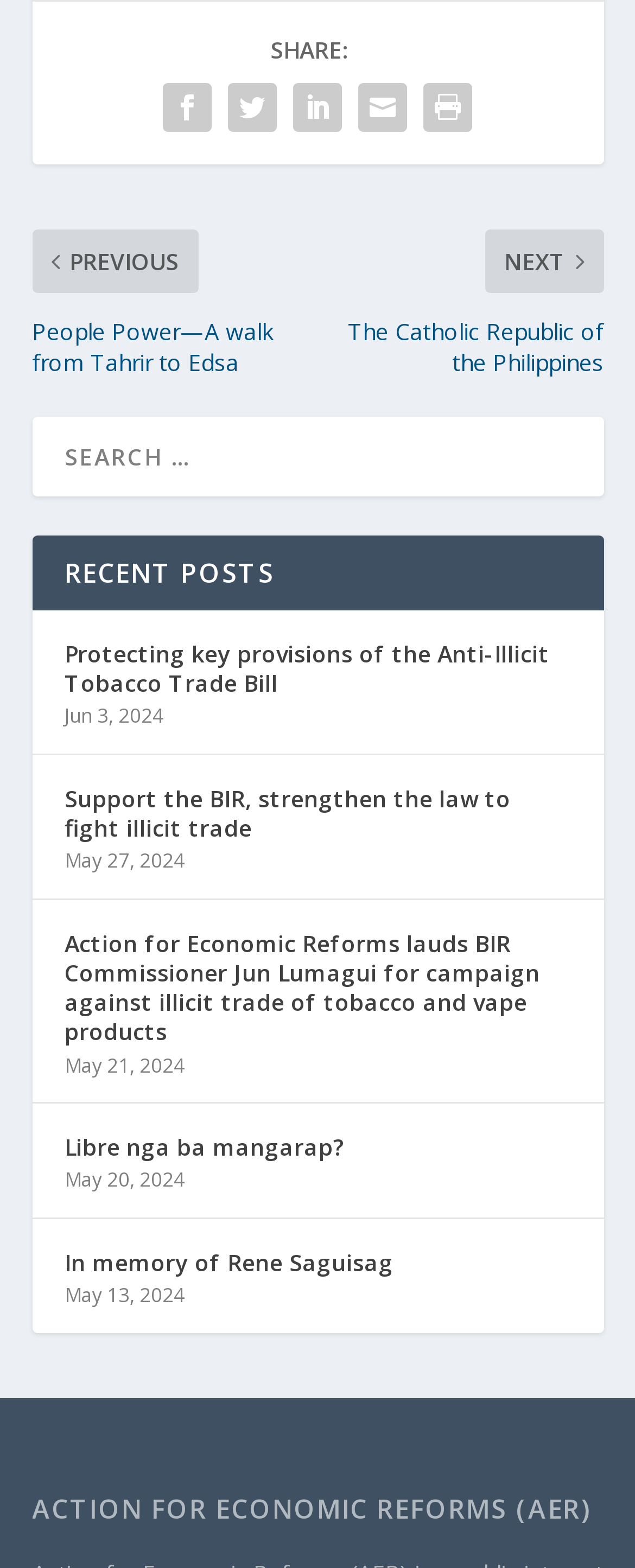From the webpage screenshot, predict the bounding box of the UI element that matches this description: "name="s" placeholder="Search …"".

[0.05, 0.266, 0.95, 0.316]